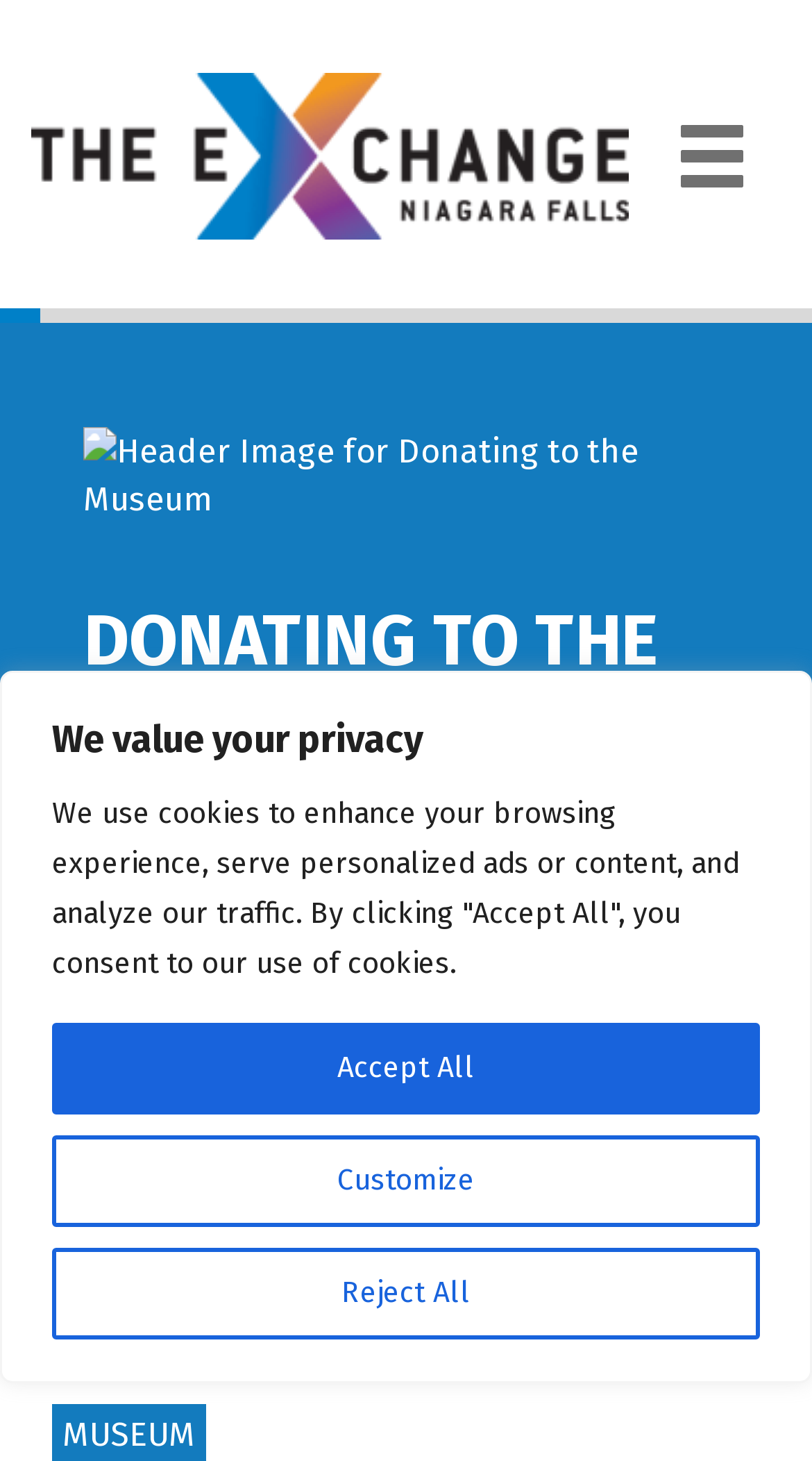Determine the bounding box coordinates of the target area to click to execute the following instruction: "Click on the Facebook icon."

None